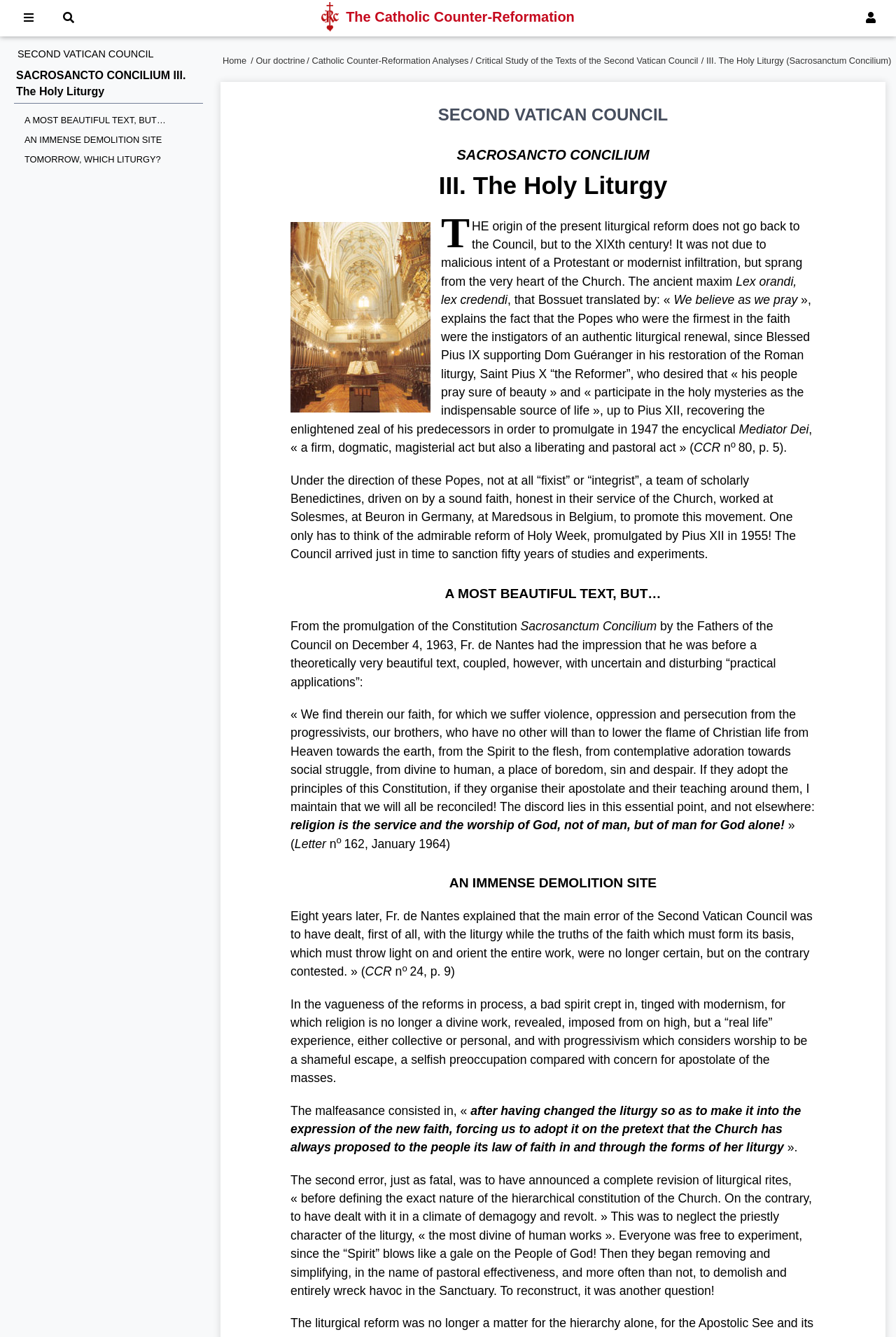What is the main topic of the webpage?
Using the information from the image, give a concise answer in one word or a short phrase.

The Holy Liturgy